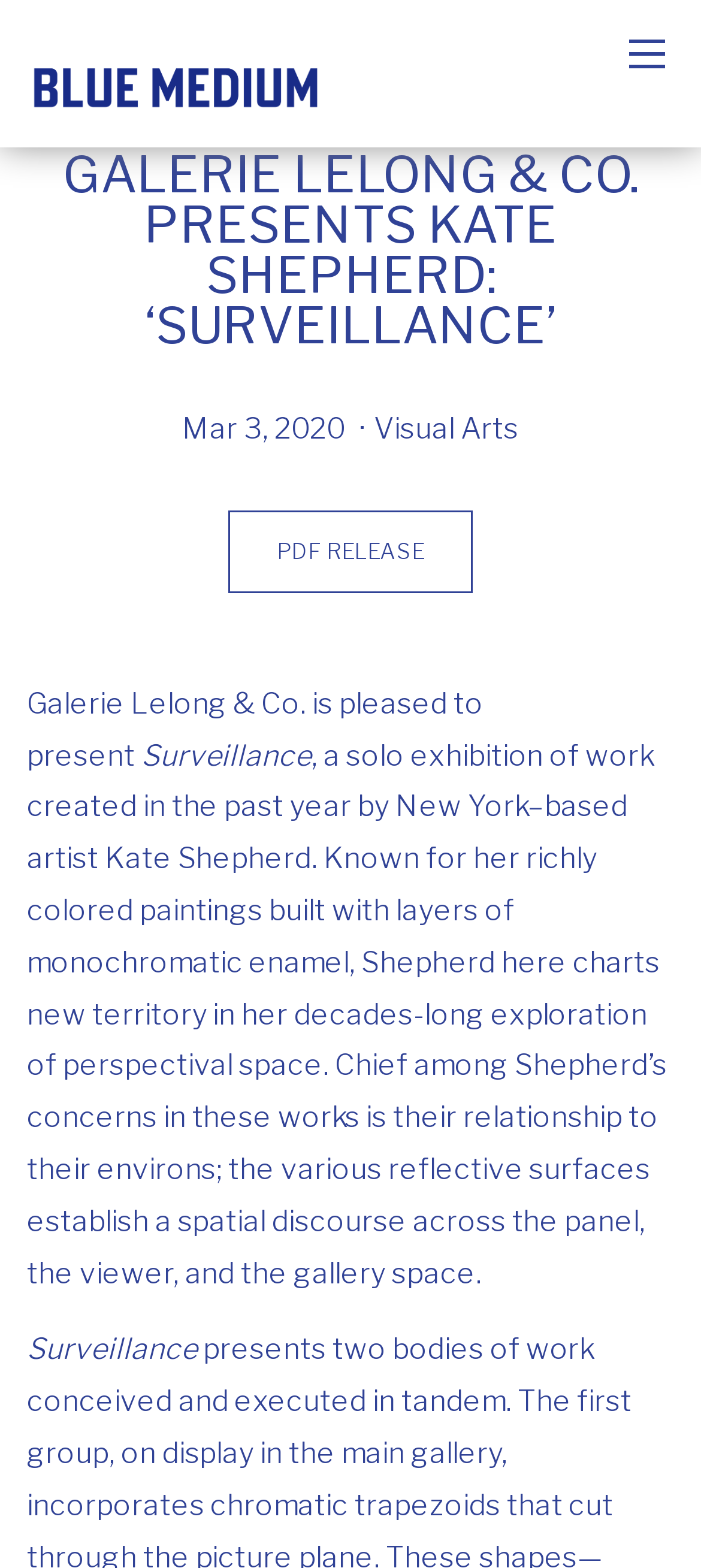What is the type of exhibition?
Answer with a single word or phrase, using the screenshot for reference.

Solo exhibition